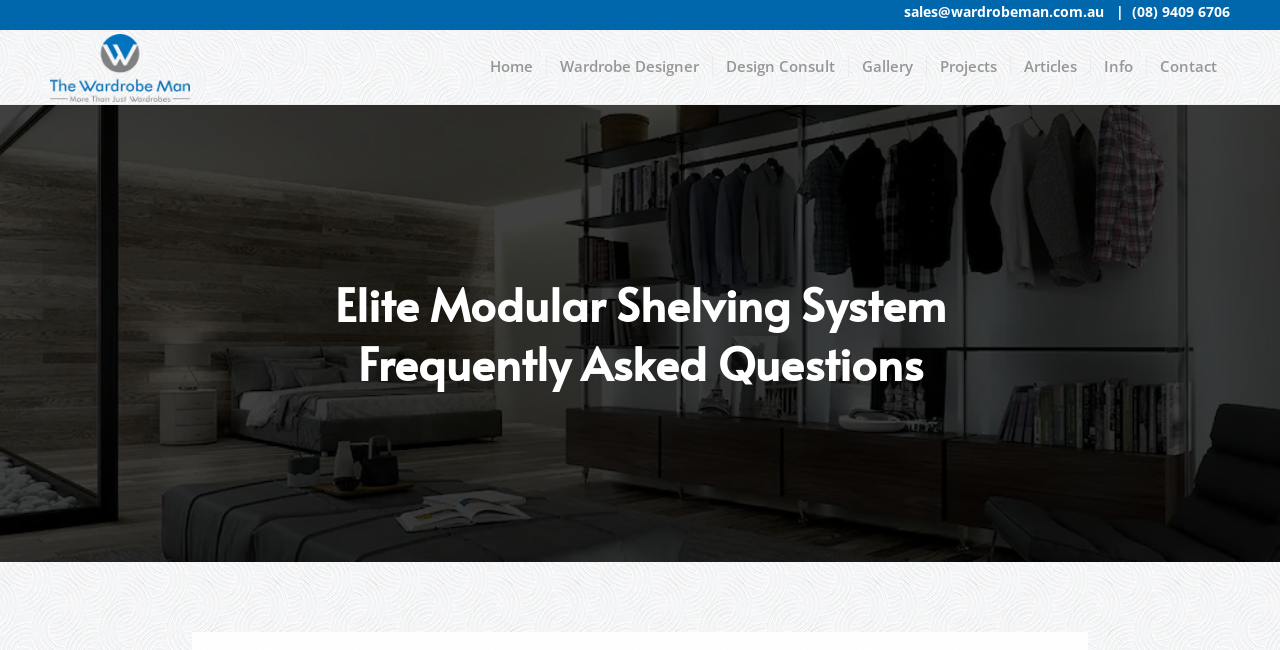Give the bounding box coordinates for the element described as: "(08) 9409 6706".

[0.884, 0.003, 0.961, 0.032]